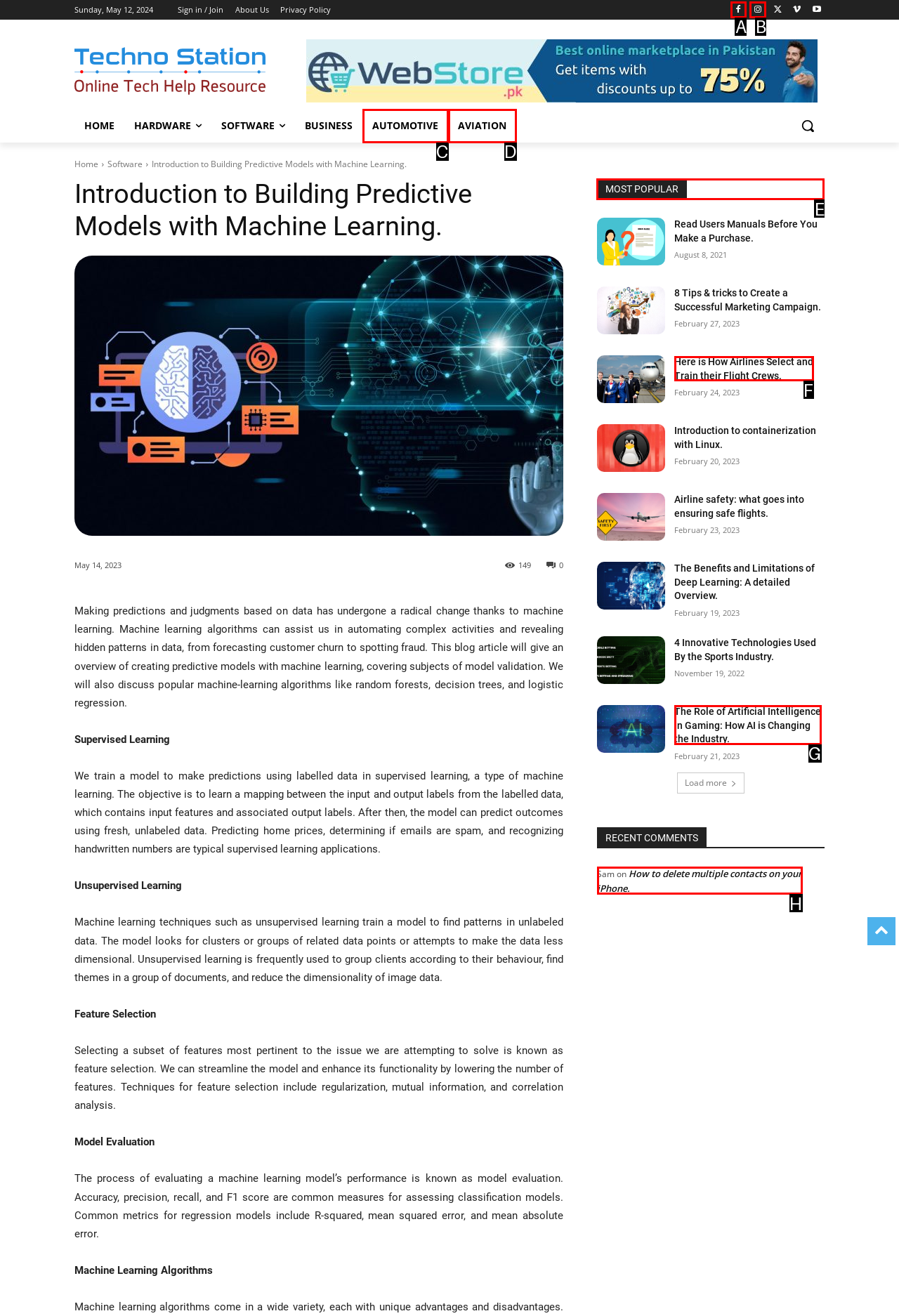Identify the letter of the correct UI element to fulfill the task: visit the 'MOST POPULAR' section from the given options in the screenshot.

E